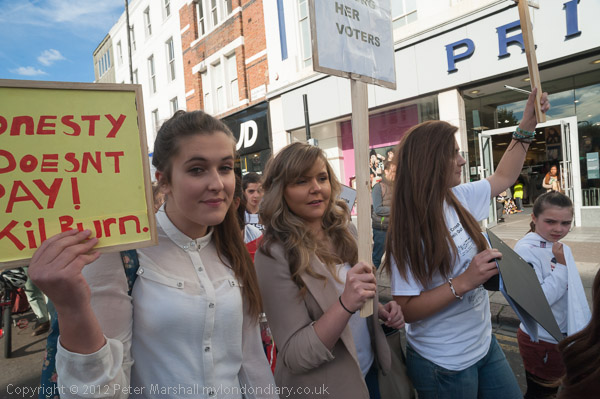Give an elaborate caption for the image.

The image captures a lively protest scene featuring a group of young women actively engaged in demonstrating. The foreground highlights two women, one holding a bright yellow sign that reads "Honesty Doesn't Pay! Kill Burn." The other woman, dressed in a light-colored coat, stands confidently next to her, both smiling as they march forward. 

In the background, additional participants are visible, including another woman carrying a sign advocating for "HER VOTERS," which adds to the activist atmosphere of the event. The setting appears to be a bustling street lined with shops, indicating a public space filled with energy and engagement. Bright sunlight bathes the scene, emphasizing the enthusiasm of the demonstrators as they stand up for their beliefs. The image, taken in 2012, reflects a moment of youthful activism and camaraderie.